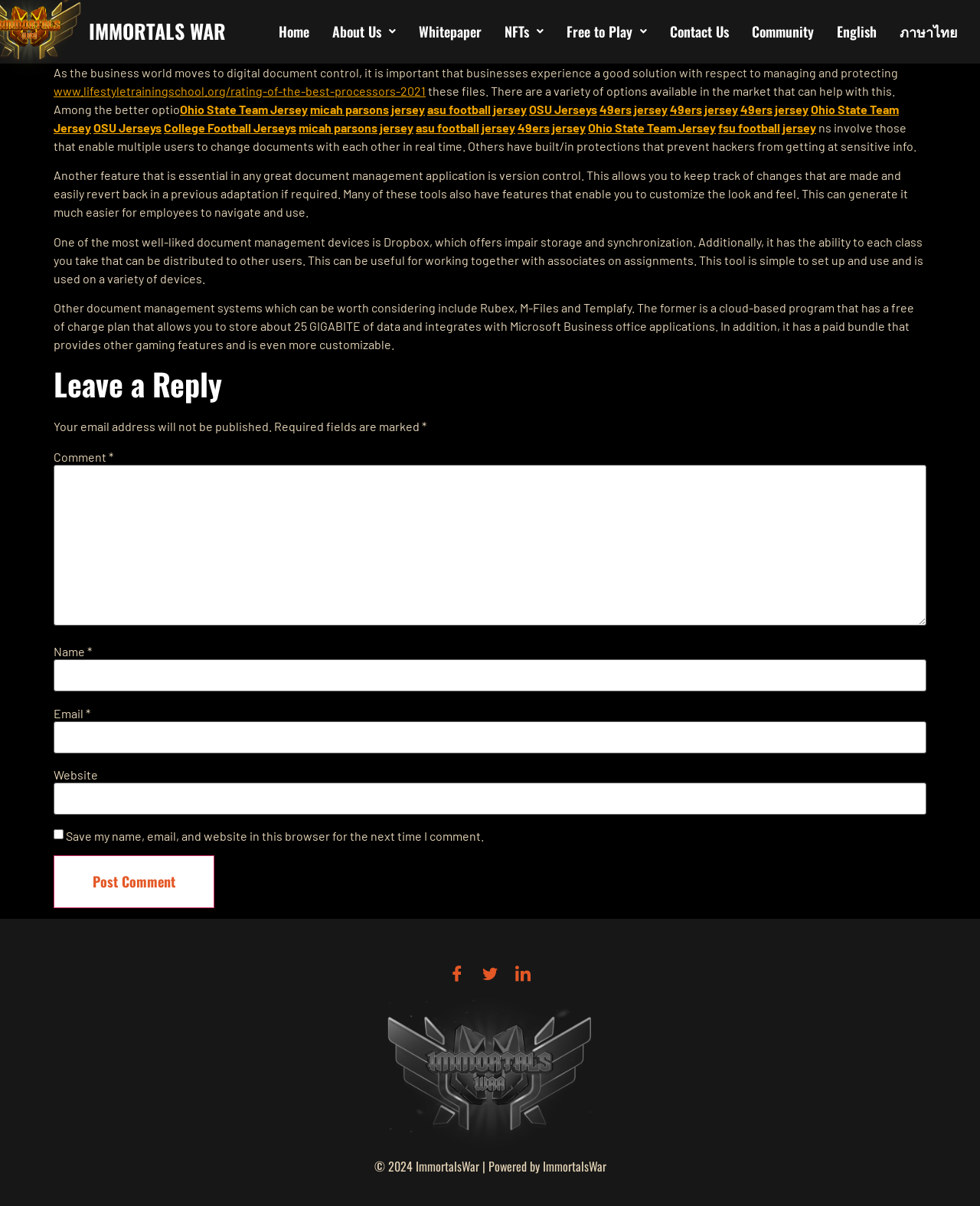Extract the bounding box of the UI element described as: "ภาษาไทย".

[0.906, 0.015, 0.989, 0.037]